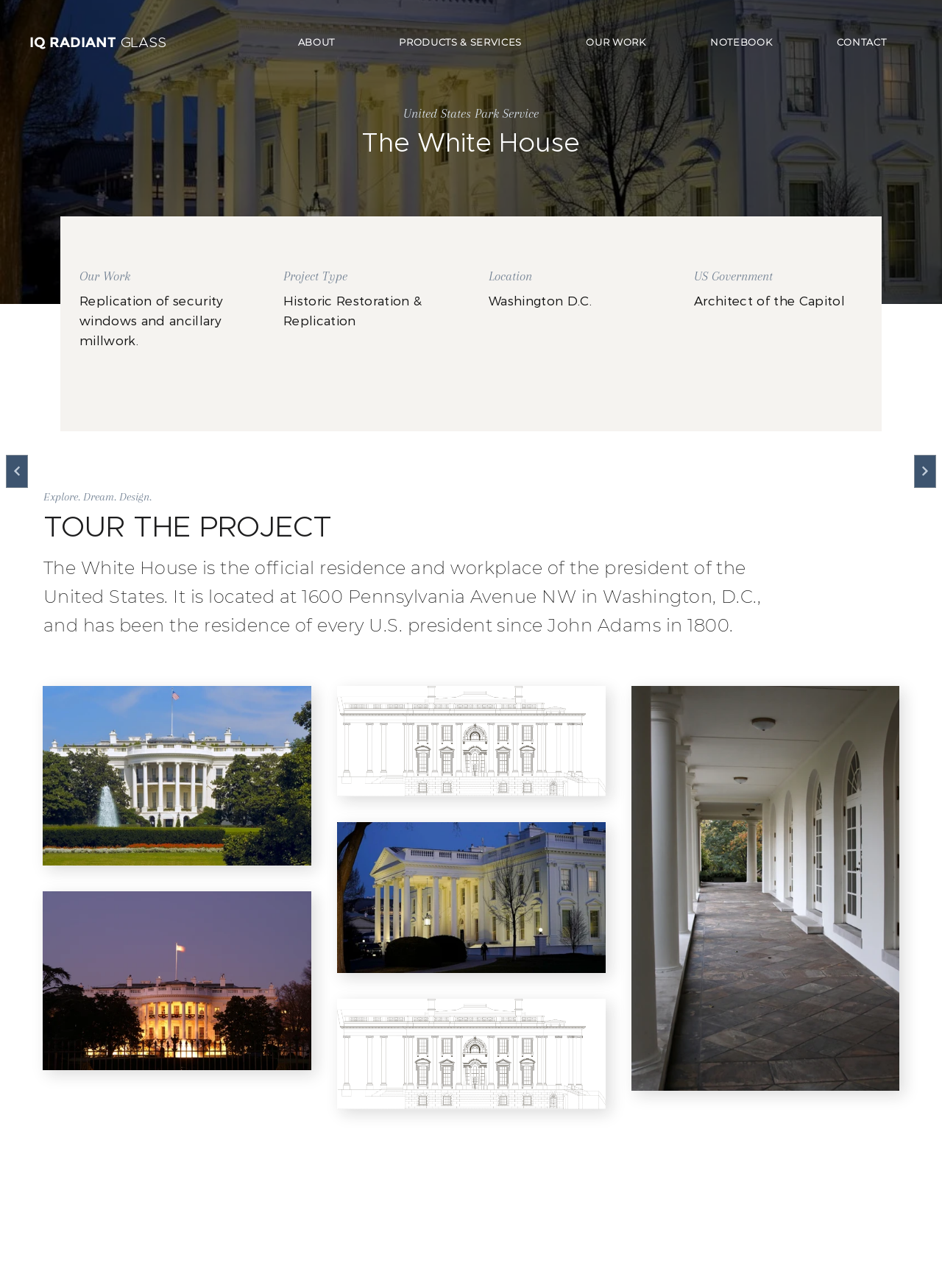Where is the White House located?
Please respond to the question with a detailed and informative answer.

The answer can be found in the heading 'Location' and the static text 'Washington D.C.'